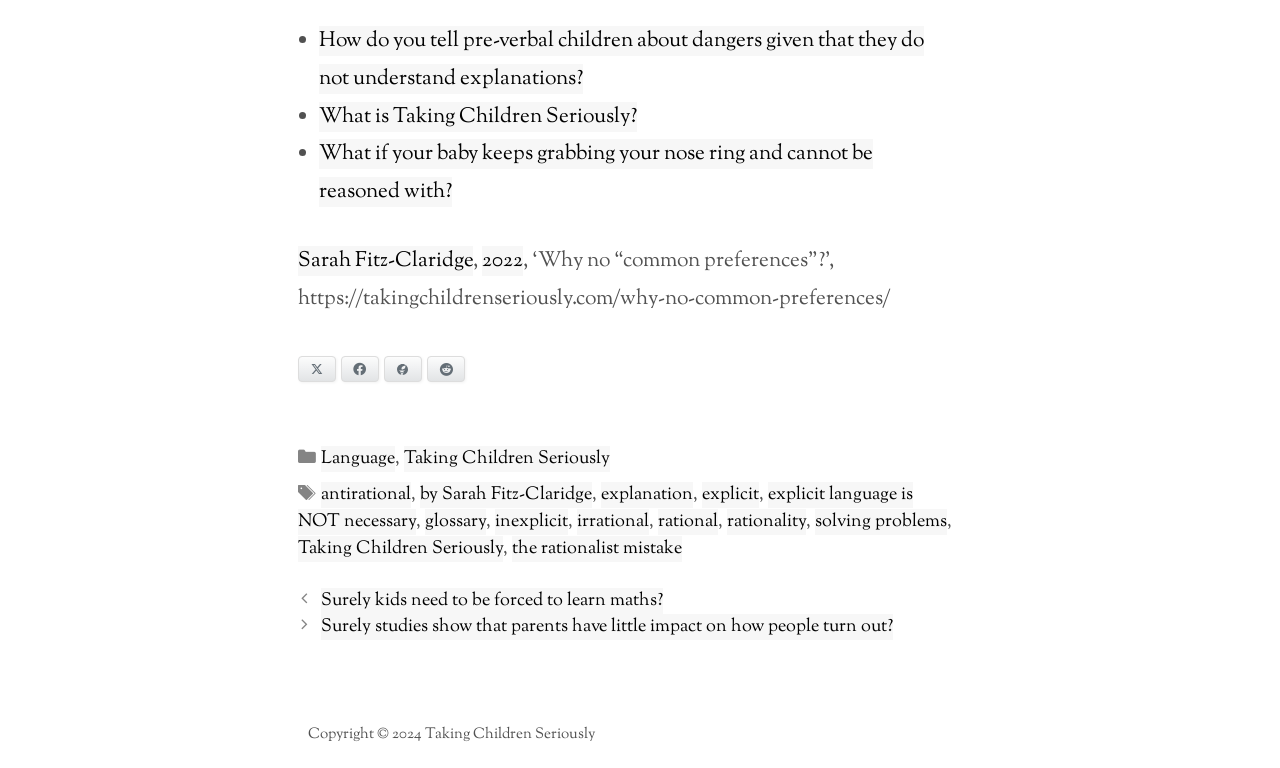Determine the coordinates of the bounding box that should be clicked to complete the instruction: "Visit 'ATP Flight School'". The coordinates should be represented by four float numbers between 0 and 1: [left, top, right, bottom].

None